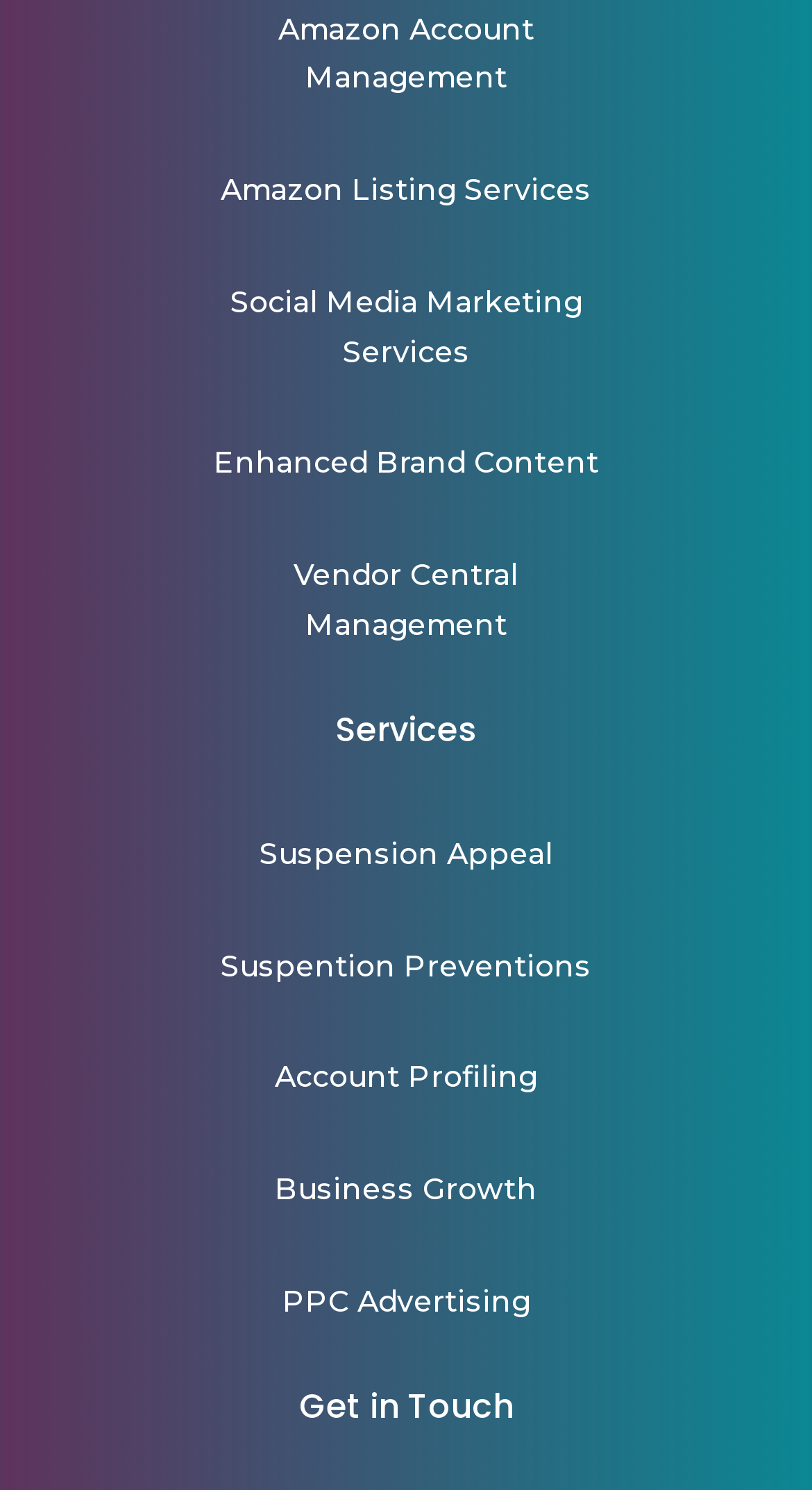Specify the bounding box coordinates of the element's region that should be clicked to achieve the following instruction: "View March 2020". The bounding box coordinates consist of four float numbers between 0 and 1, in the format [left, top, right, bottom].

None